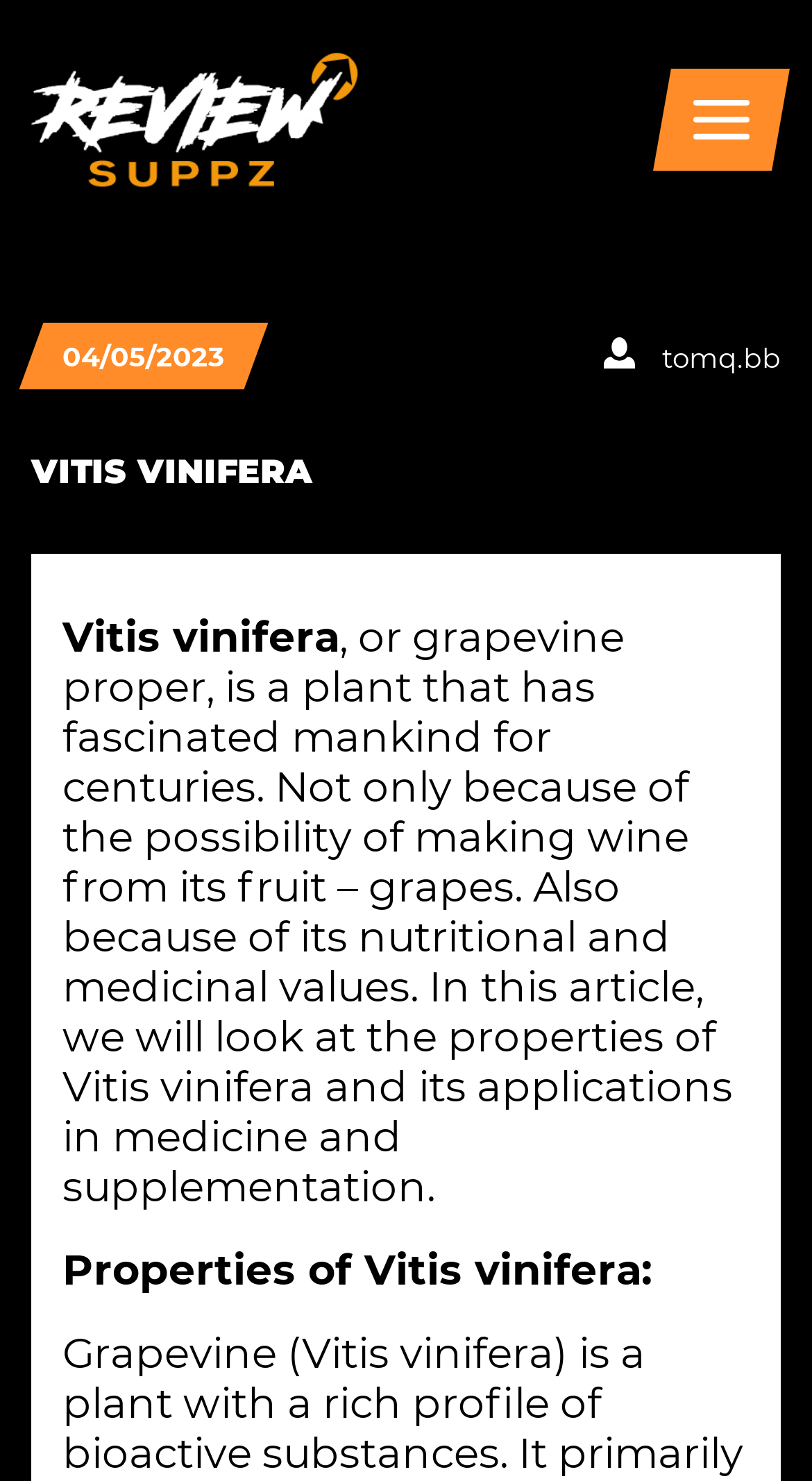When was the article published?
Please provide a comprehensive answer based on the information in the image.

The publication date of the article can be found by looking at the static text '04/05/2023' which is likely to be the date when the article was published.